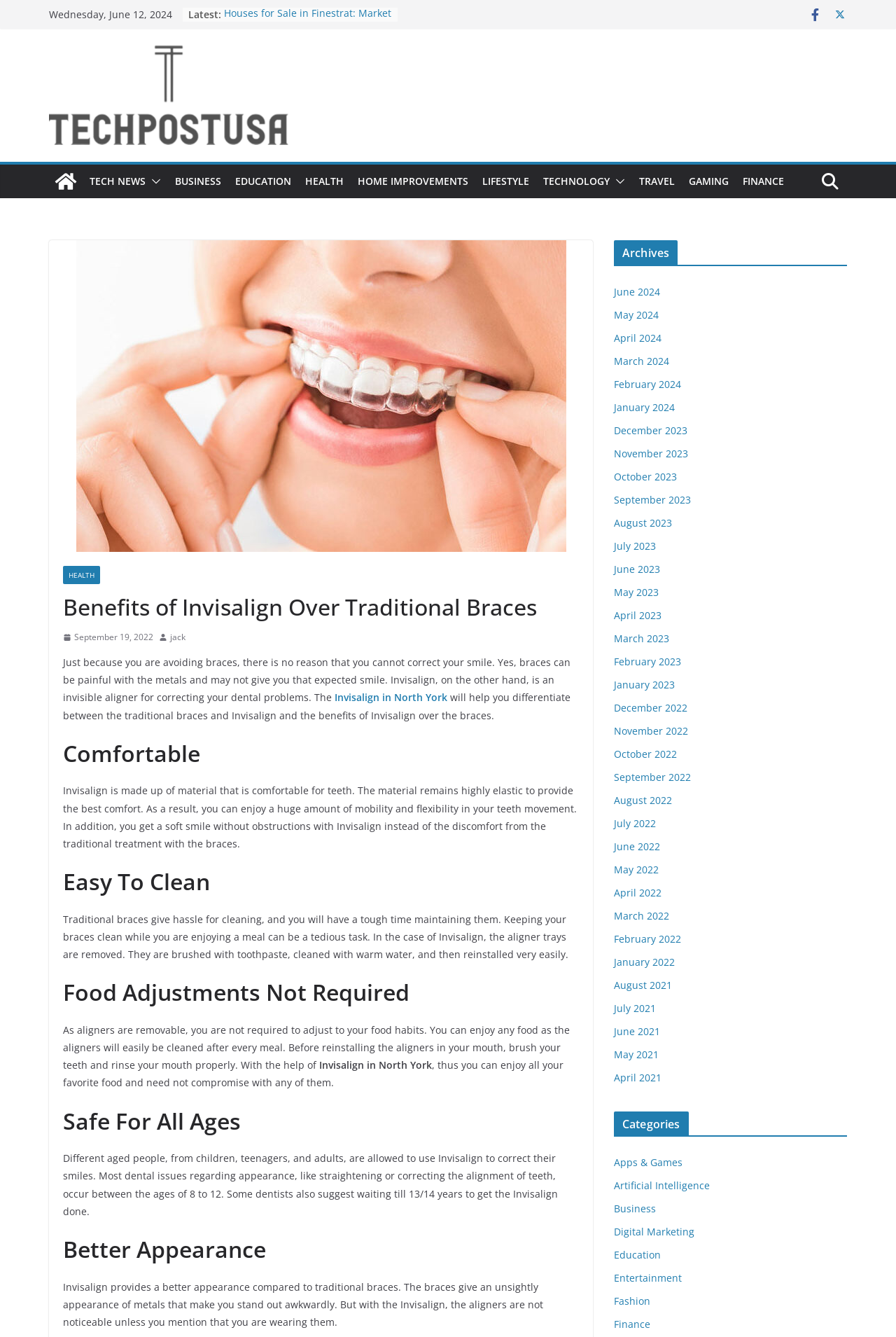Given the description of the UI element: "September 19, 2022May 24, 2023", predict the bounding box coordinates in the form of [left, top, right, bottom], with each value being a float between 0 and 1.

[0.07, 0.471, 0.171, 0.482]